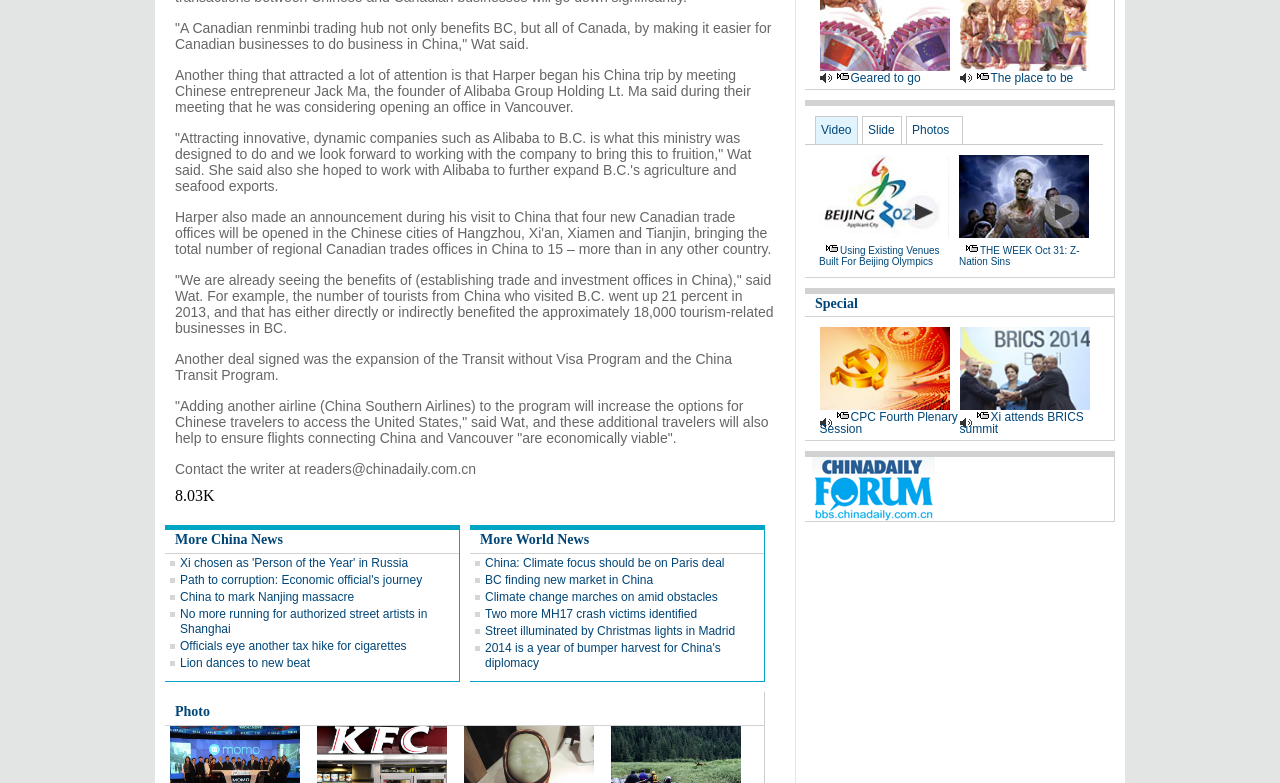What is the percentage increase in tourists from China who visited BC in 2013?
Provide a well-explained and detailed answer to the question.

According to the article, the number of tourists from China who visited BC went up 21 percent in 2013, indicating a significant increase in tourism from China.